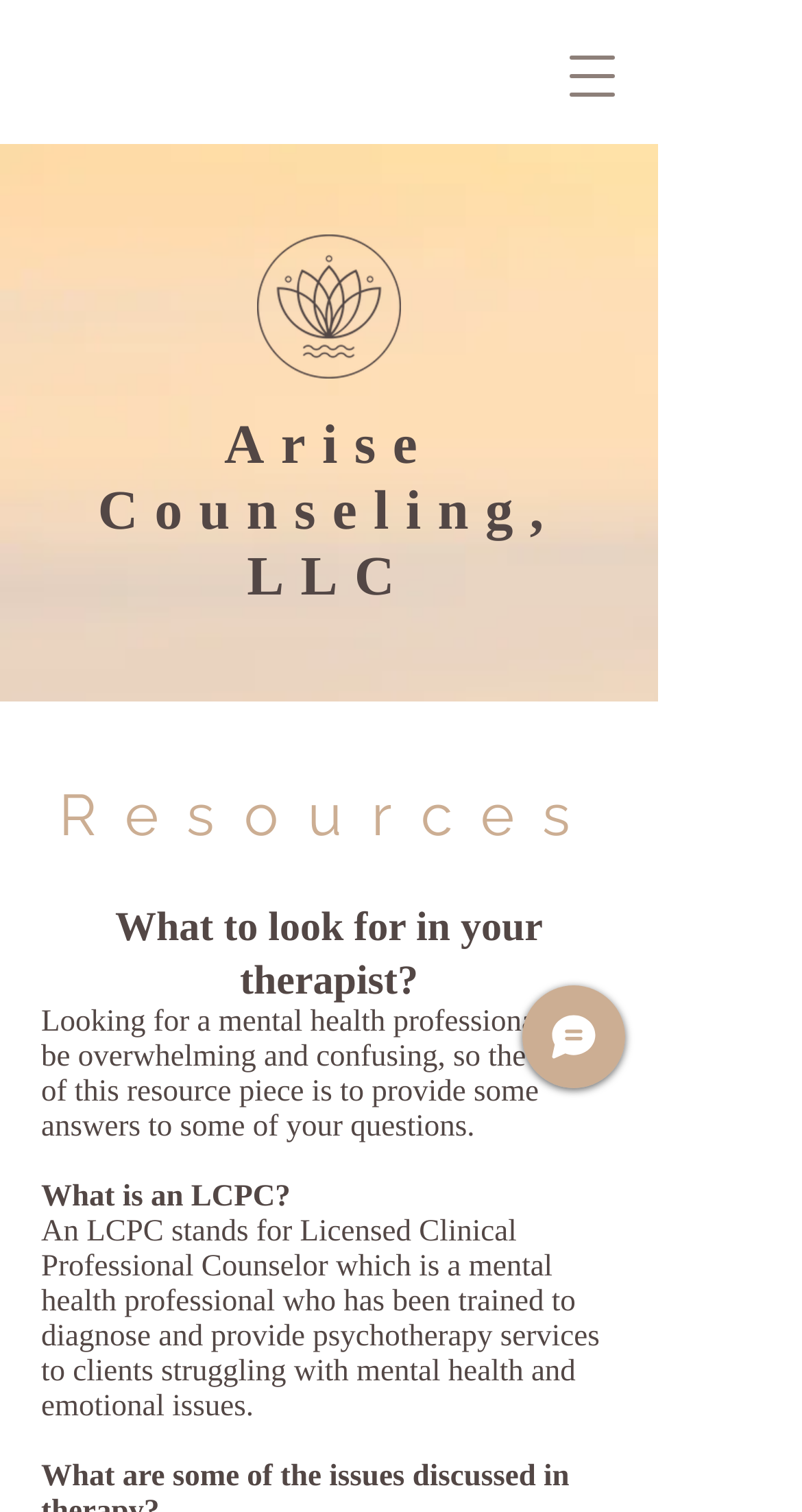What does LCPC stand for?
Please respond to the question with a detailed and well-explained answer.

According to the text 'An LCPC stands for Licensed Clinical Professional Counselor which is a mental health professional who has been trained to diagnose and provide psychotherapy services to clients struggling with mental health and emotional issues.', LCPC stands for Licensed Clinical Professional Counselor.